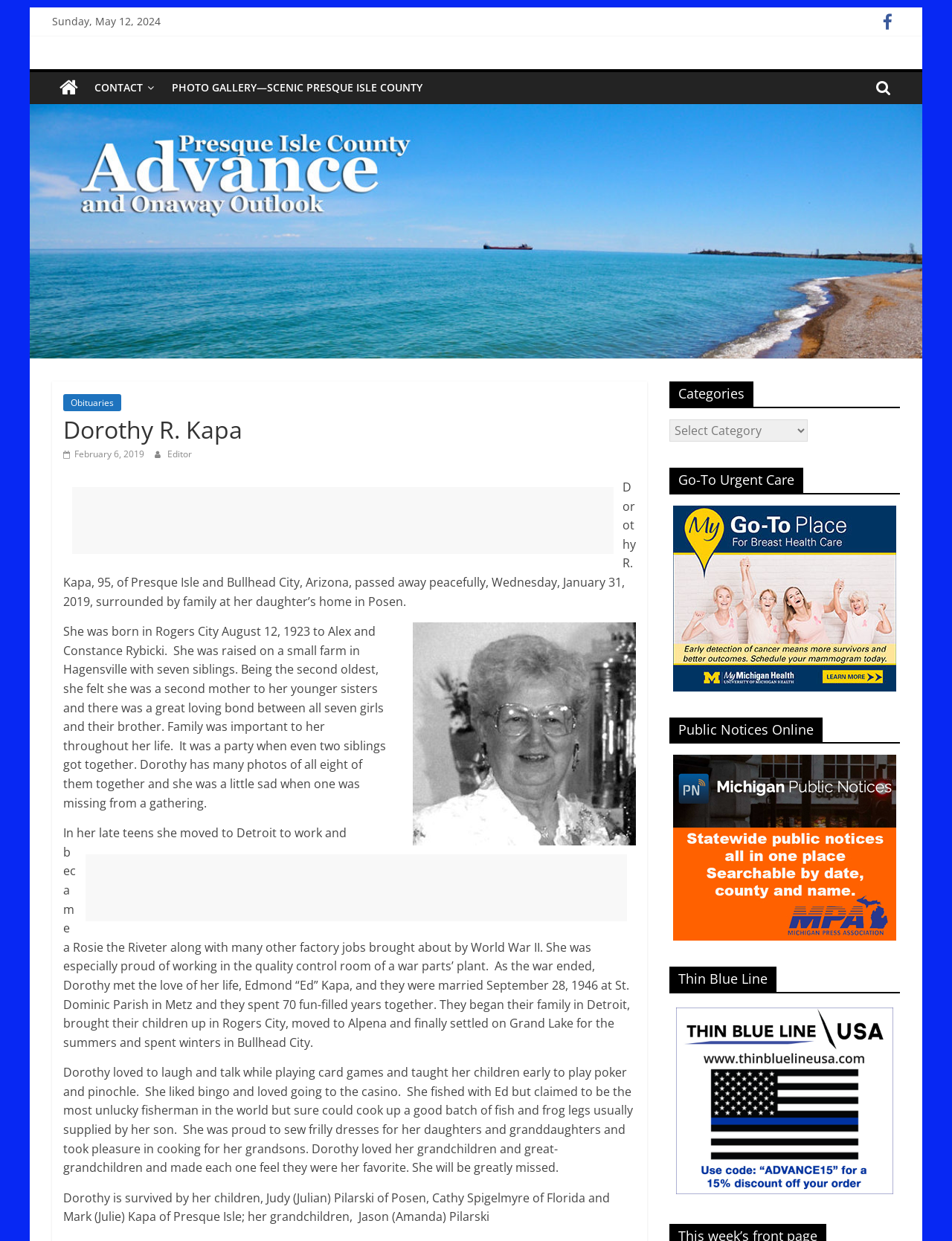How old was Dorothy R. Kapa when she passed away?
Using the image, respond with a single word or phrase.

95